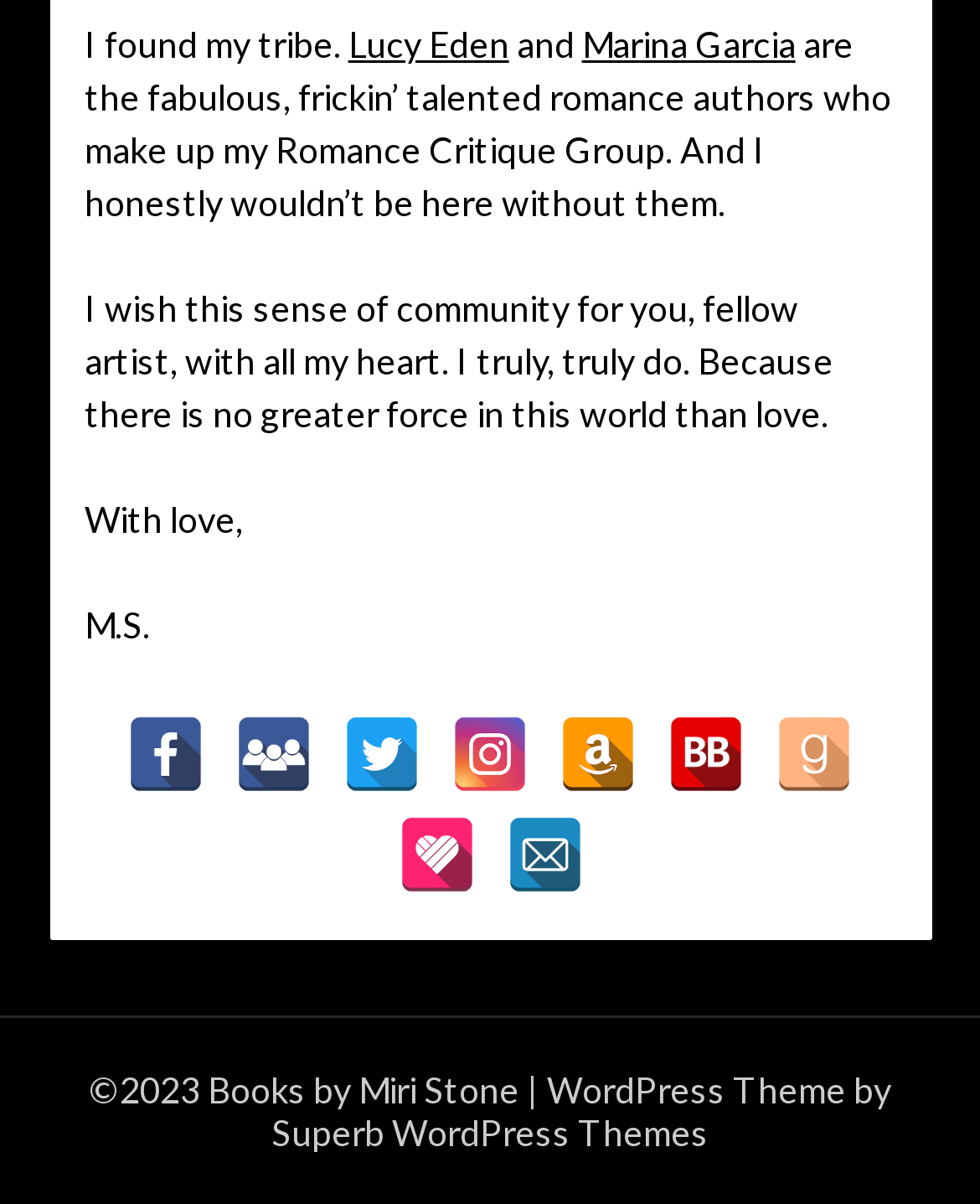What is the year of copyright?
Refer to the image and respond with a one-word or short-phrase answer.

2023